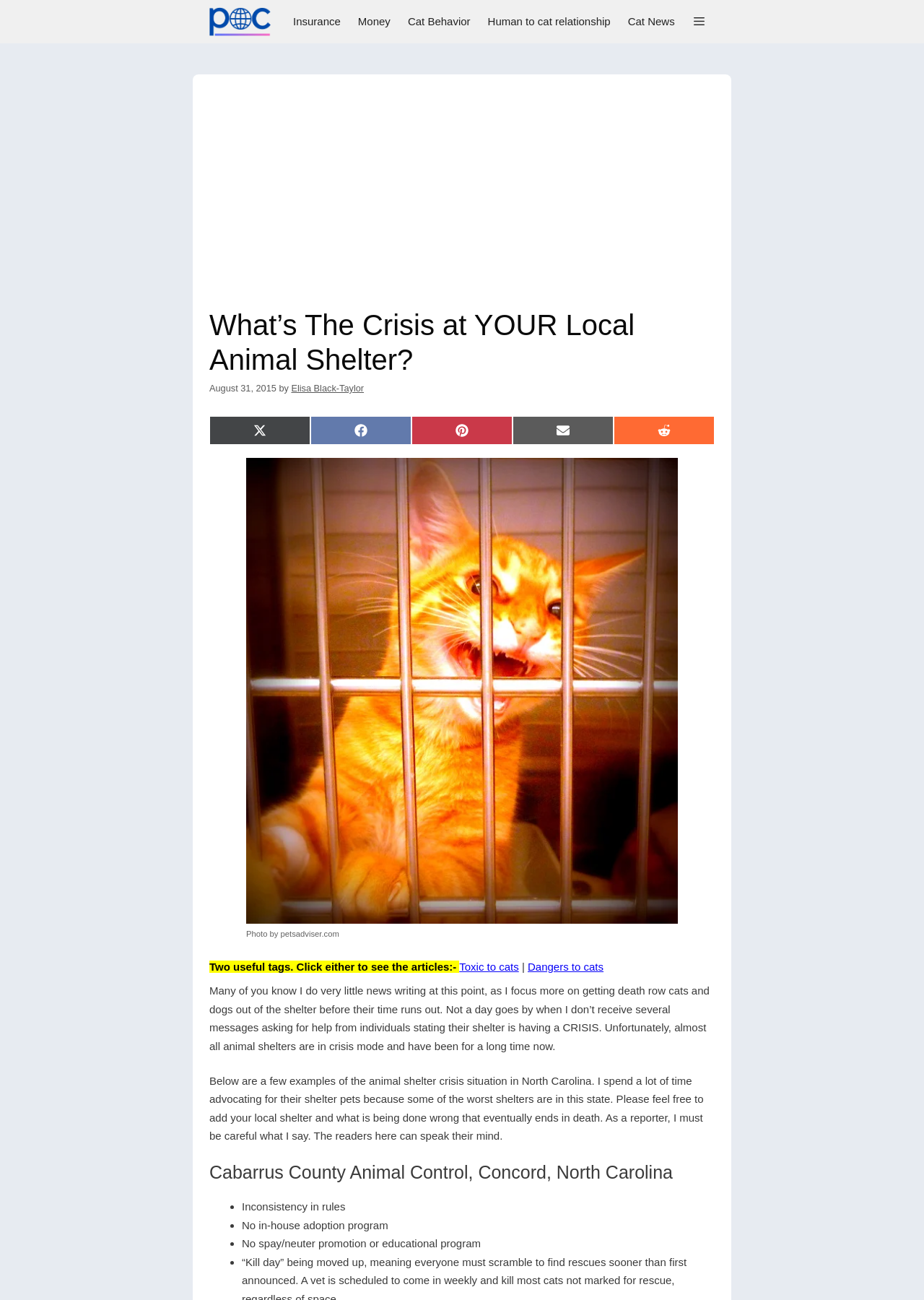Using the details in the image, give a detailed response to the question below:
What is the topic of the article?

The topic of the article can be inferred by reading the heading 'What’s The Crisis at YOUR Local Animal Shelter?' and the content of the article, which discusses the crisis situation in animal shelters.